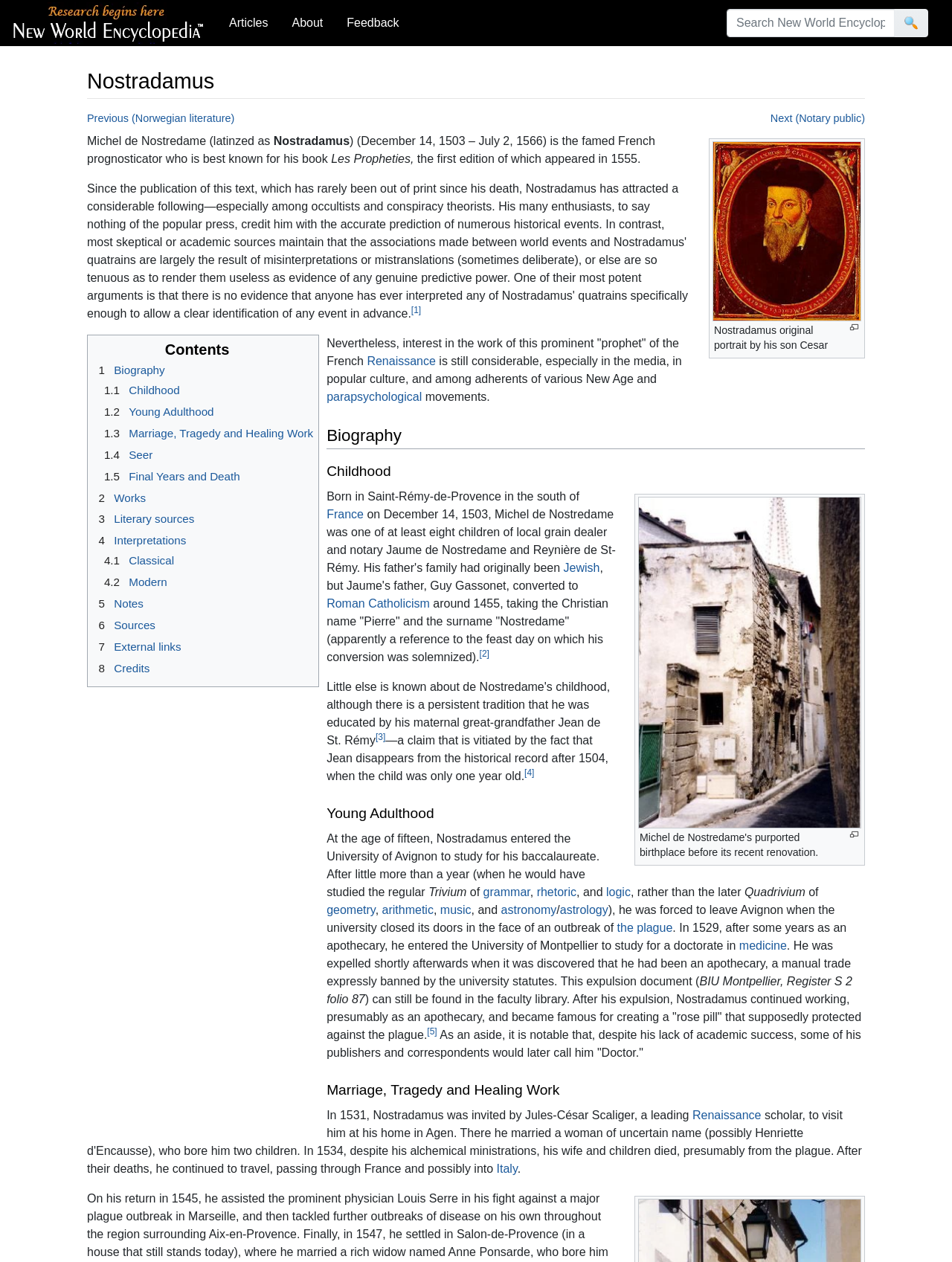Given the content of the image, can you provide a detailed answer to the question?
What is the name of the French prognosticator?

I found the answer by looking at the heading 'Nostradamus' at the top of the webpage, which suggests that the webpage is about this person. The text below the heading also describes him as a 'famed French prognosticator'.